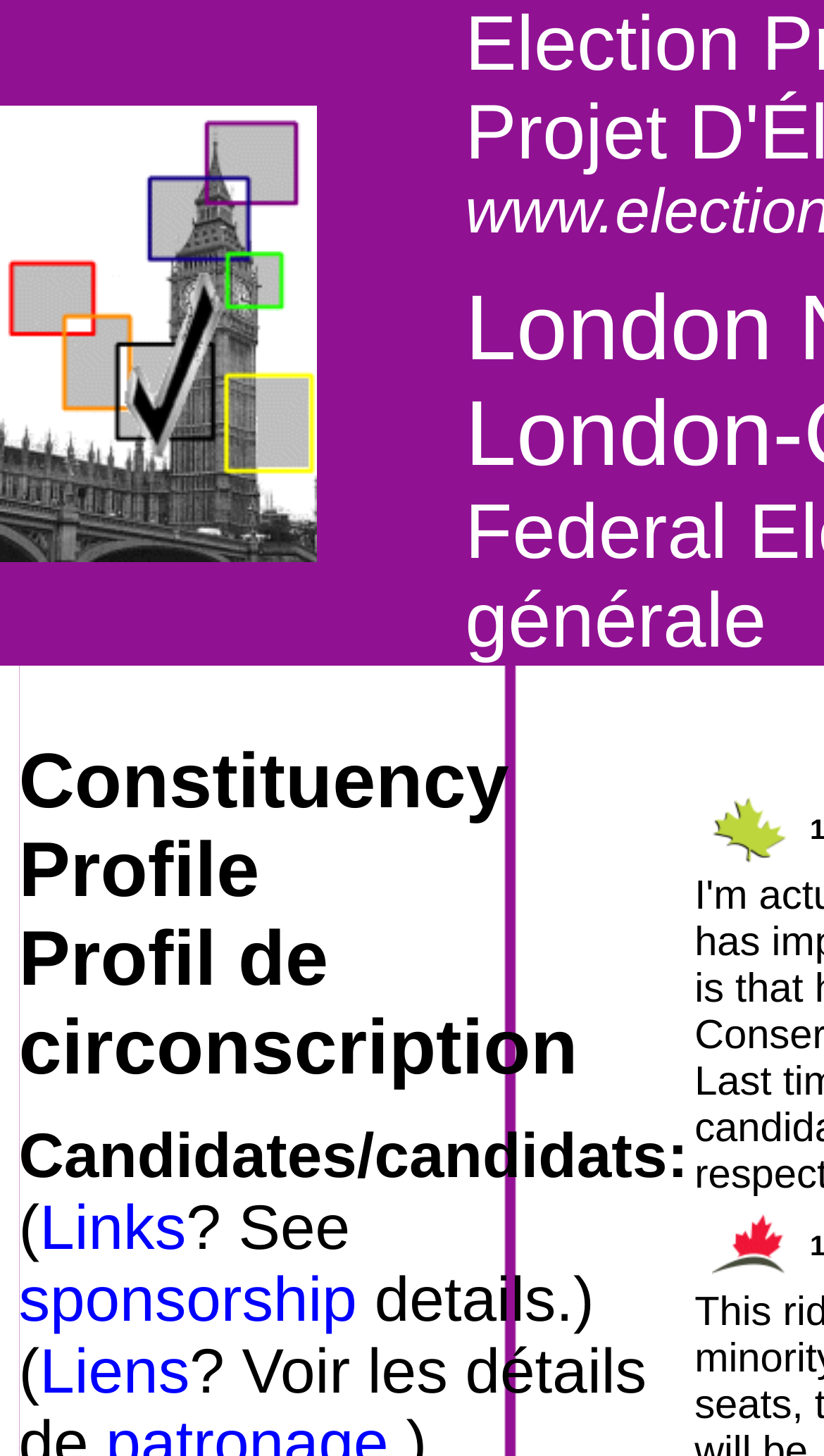Answer the following query with a single word or phrase:
How many grid cells are on the page?

At least 3